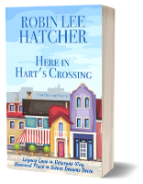Explain the image in a detailed and descriptive way.

The image showcases the book cover of "Here in Hart's Crossing" by Robin Lee Hatcher. This visually appealing cover features a charming illustration of a quaint, colorful street lined with cozy shops and houses, reflecting a warm and inviting atmosphere. The title is prominently displayed at the top in a cheerful blue font, along with the author's name, positioned above it. The book is part of the "Secrets of the Blue Hill Novels" series, which suggests themes of love, community, and personal transformation. This enticing cover invites readers to explore the heartwarming stories tucked within its pages, making it a perfect addition to any reading list.